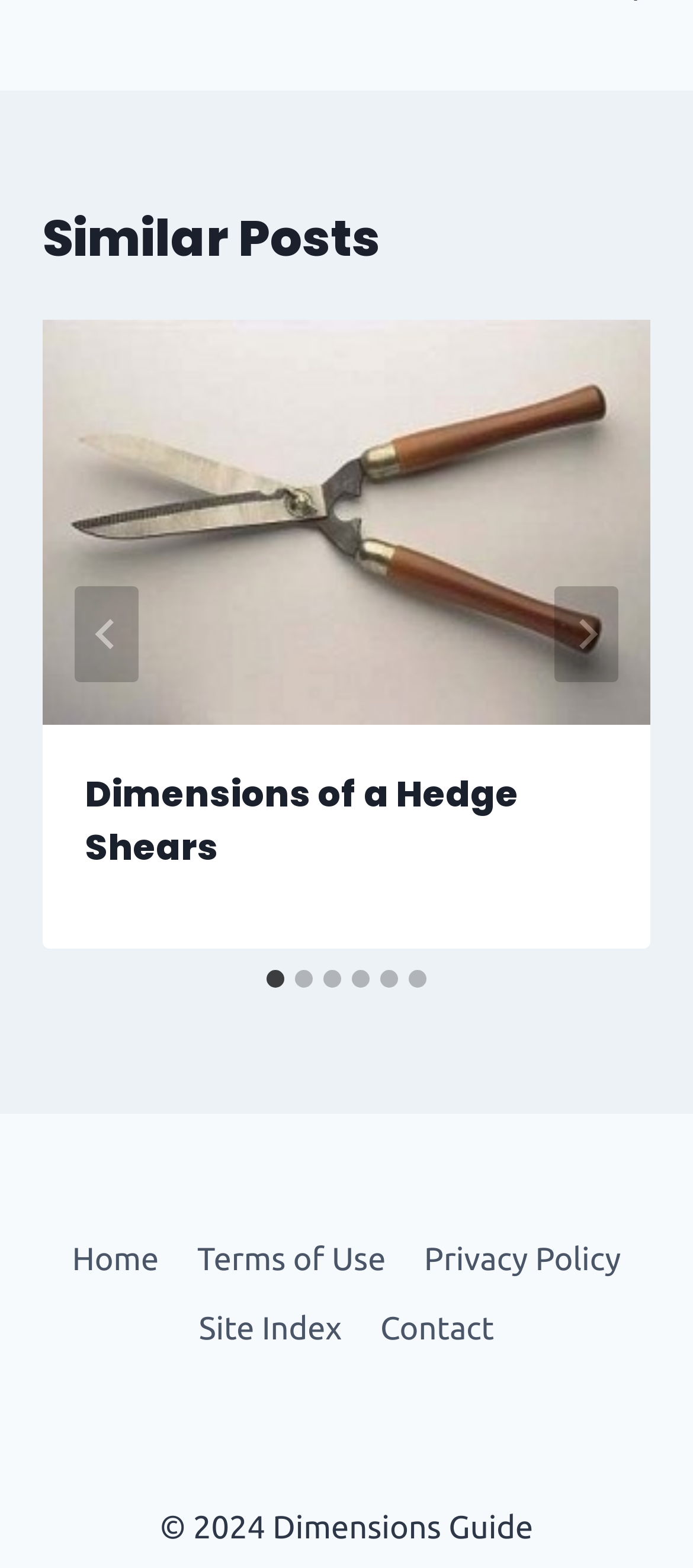From the image, can you give a detailed response to the question below:
What is the title of the first post?

I found the title of the first post by looking at the article element with the OCR text 'Dimensions of a Hedge Shears' inside the tabpanel with the description '1 of 6'.